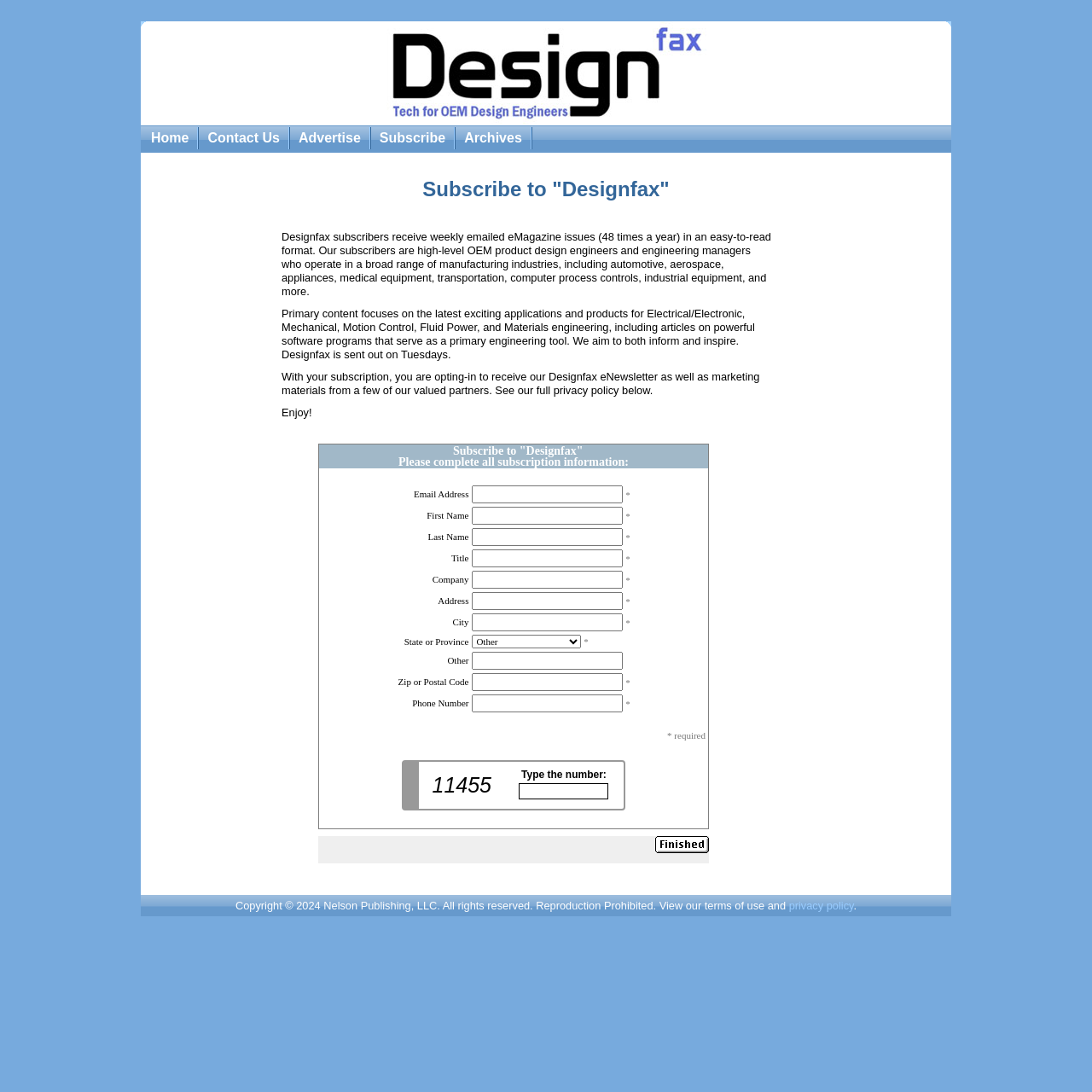Detail the various sections and features of the webpage.

The webpage is a subscription page for Designfax, a tech newsletter for OEM design engineers. At the top, there is a navigation menu with five links: "Home", "Contact Us", "Advertise", "Subscribe", and "Archives", aligned horizontally and evenly spaced. 

Below the navigation menu, there is a heading that reads "Subscribe to 'Designfax'". 

The main content of the page is divided into four paragraphs of text. The first paragraph explains the benefits of subscribing to Designfax, including receiving weekly emailed eMagazine issues. The second paragraph describes the primary content of Designfax, focusing on the latest applications and products for various engineering fields. The third paragraph informs subscribers that they will also receive marketing materials from valued partners and provides a link to the full privacy policy. The fourth paragraph is a brief message saying "Enjoy!".

To the right of the main content, there is an iframe that takes up a significant portion of the page. 

At the bottom of the page, there is a copyright notice with a link to the terms of use and privacy policy.